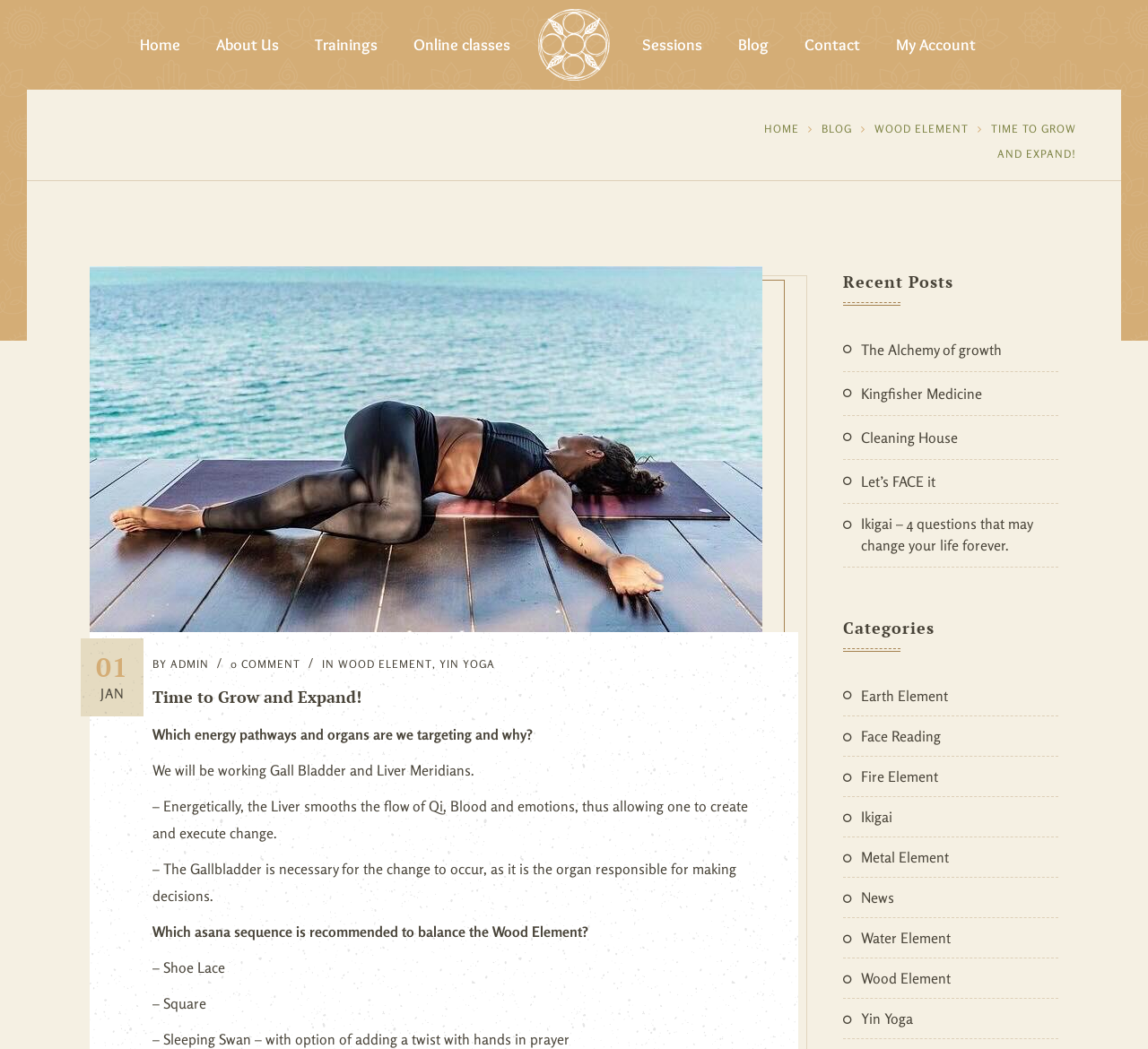Find the bounding box of the element with the following description: "Wood Element". The coordinates must be four float numbers between 0 and 1, formatted as [left, top, right, bottom].

[0.762, 0.116, 0.844, 0.129]